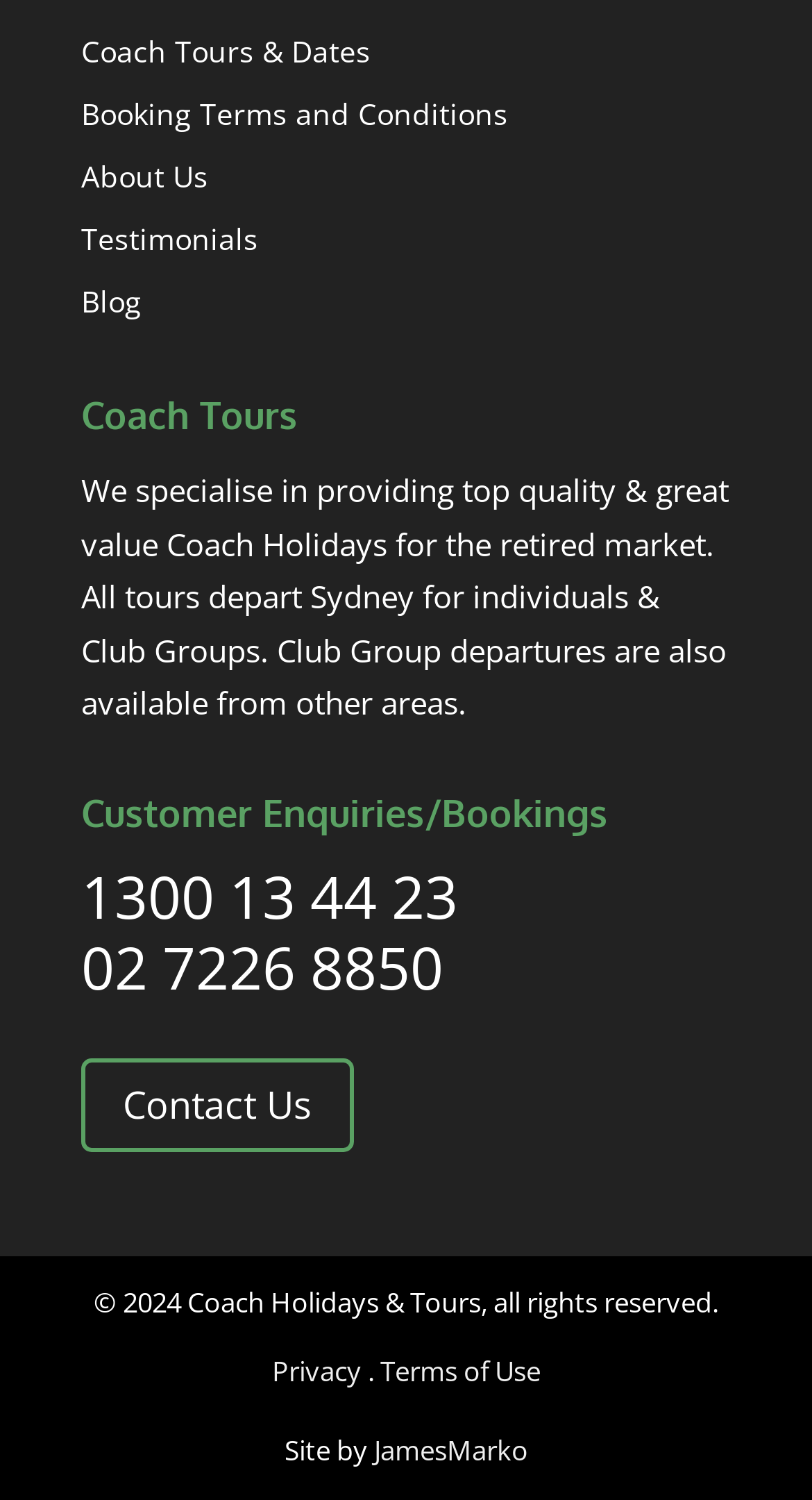Ascertain the bounding box coordinates for the UI element detailed here: "Blog". The coordinates should be provided as [left, top, right, bottom] with each value being a float between 0 and 1.

[0.1, 0.192, 0.174, 0.223]